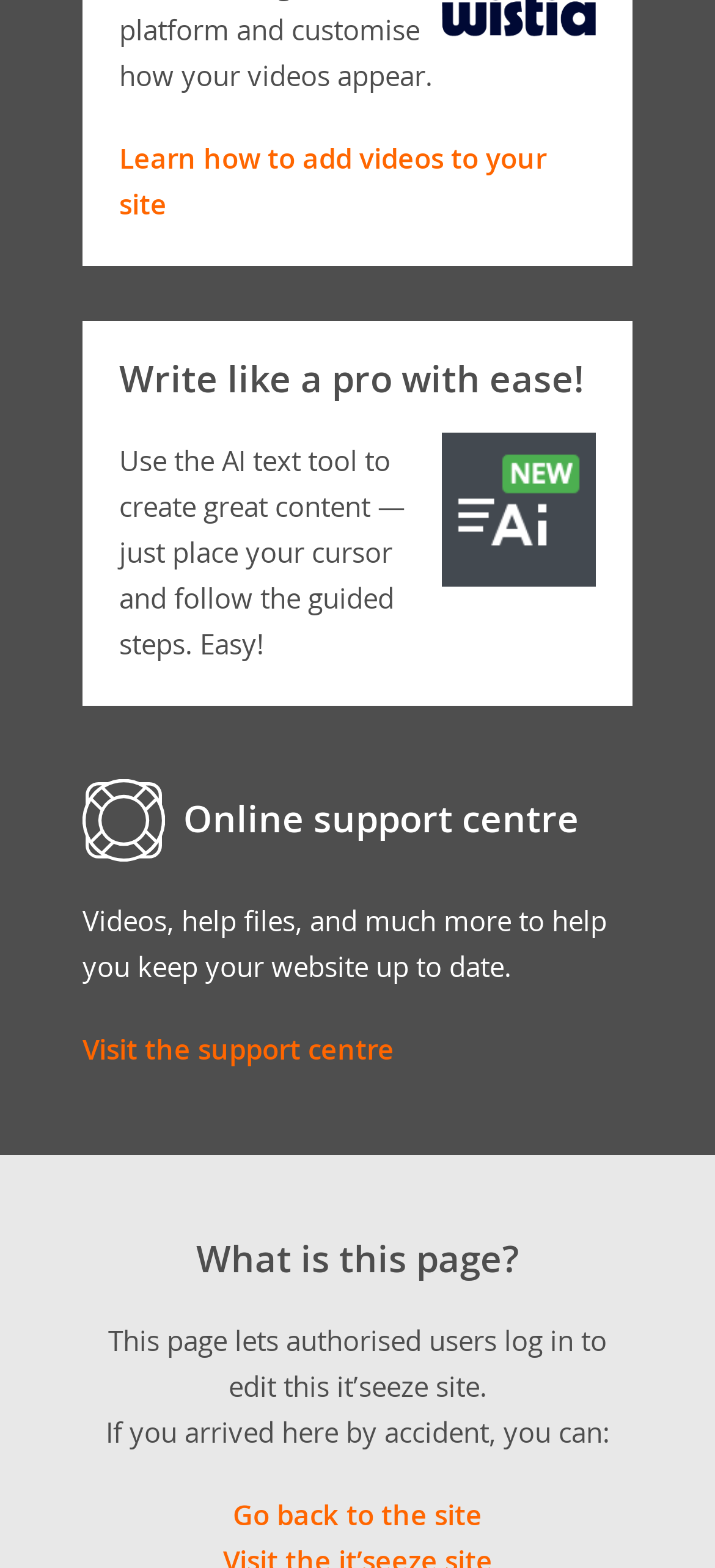Show the bounding box coordinates for the HTML element as described: "Go back to the site".

[0.326, 0.954, 0.674, 0.977]